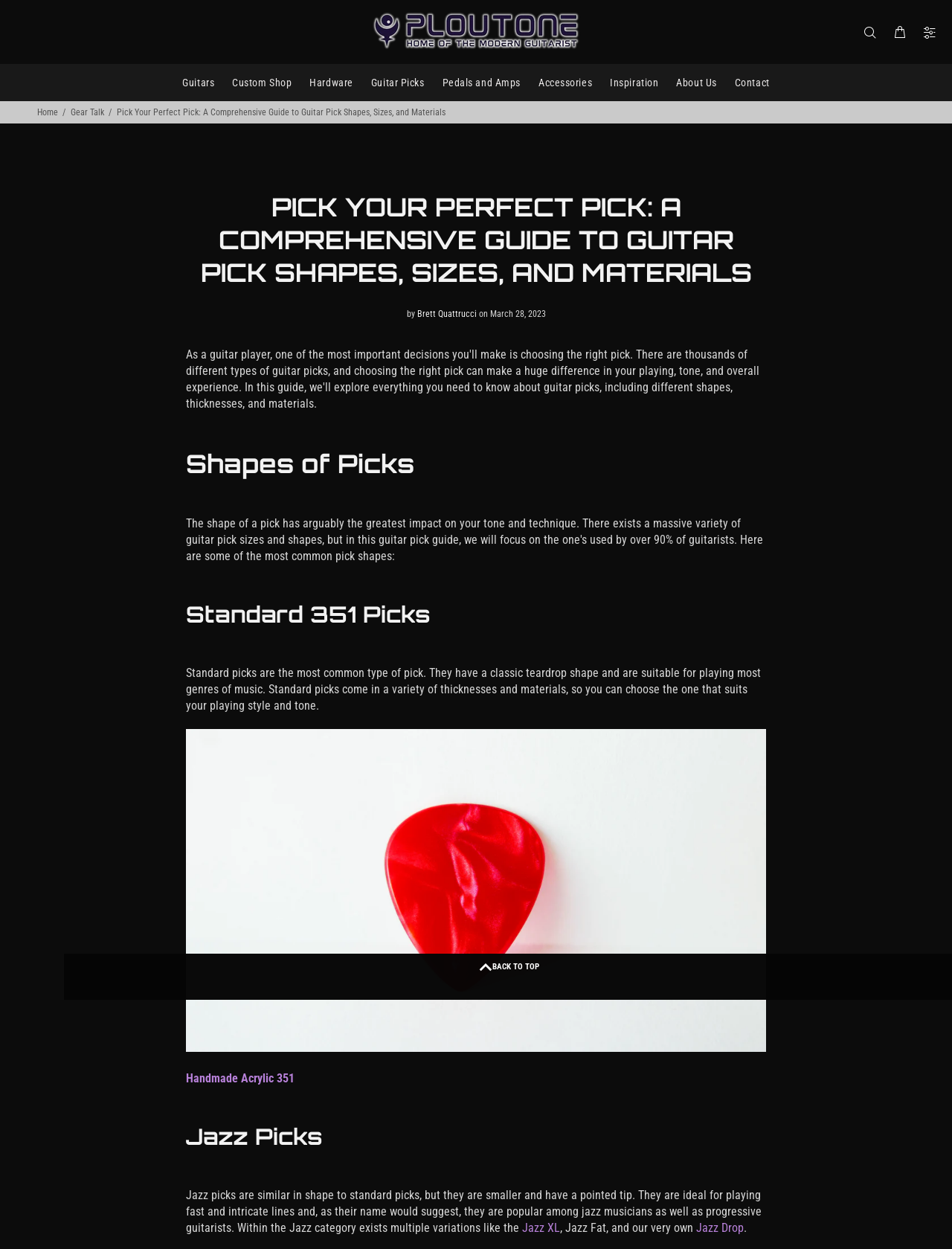Determine the coordinates of the bounding box that should be clicked to complete the instruction: "Click the 'Guitar Picks' link". The coordinates should be represented by four float numbers between 0 and 1: [left, top, right, bottom].

[0.38, 0.051, 0.455, 0.081]